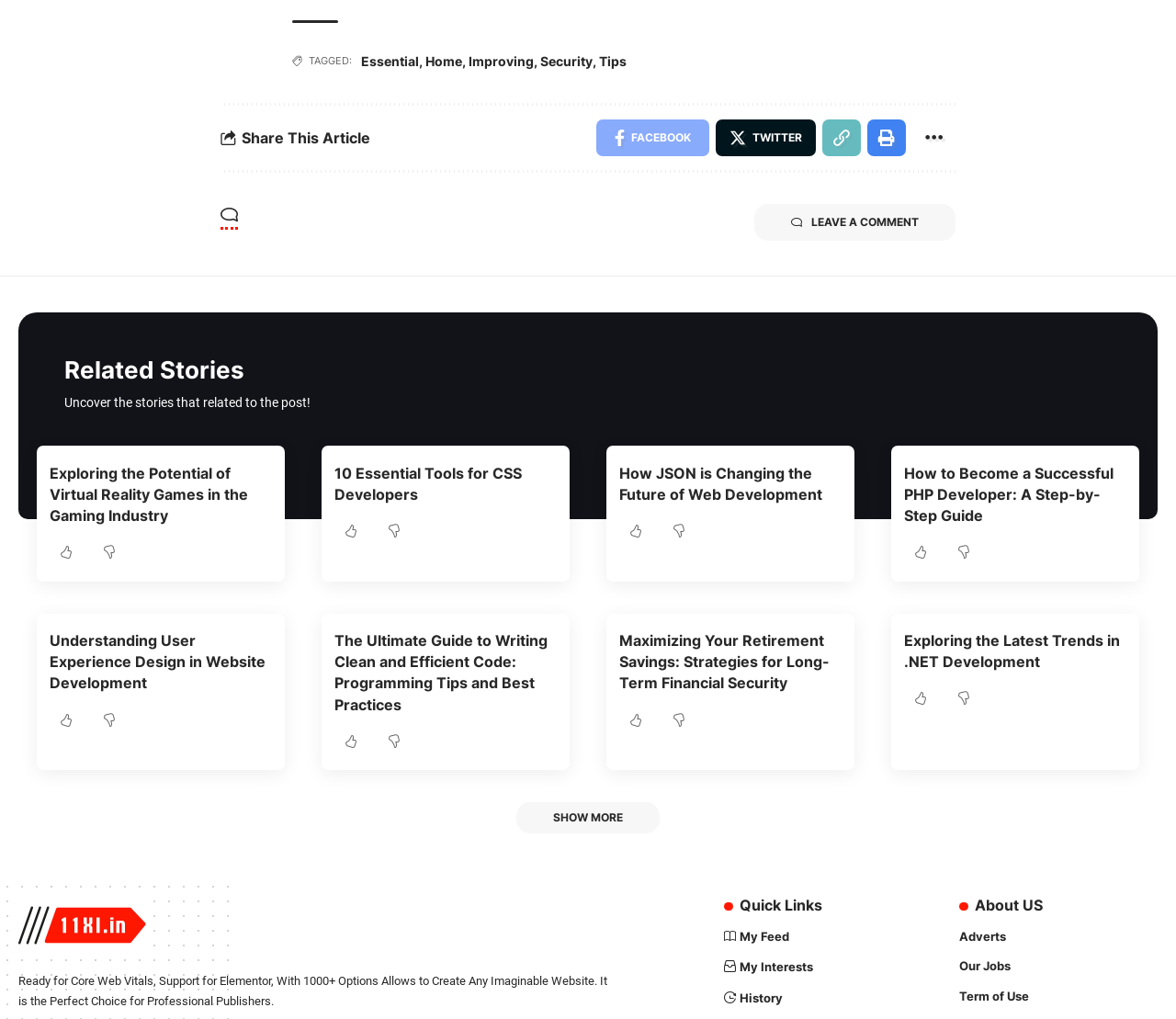Please pinpoint the bounding box coordinates for the region I should click to adhere to this instruction: "Read about Essential".

[0.307, 0.053, 0.356, 0.068]